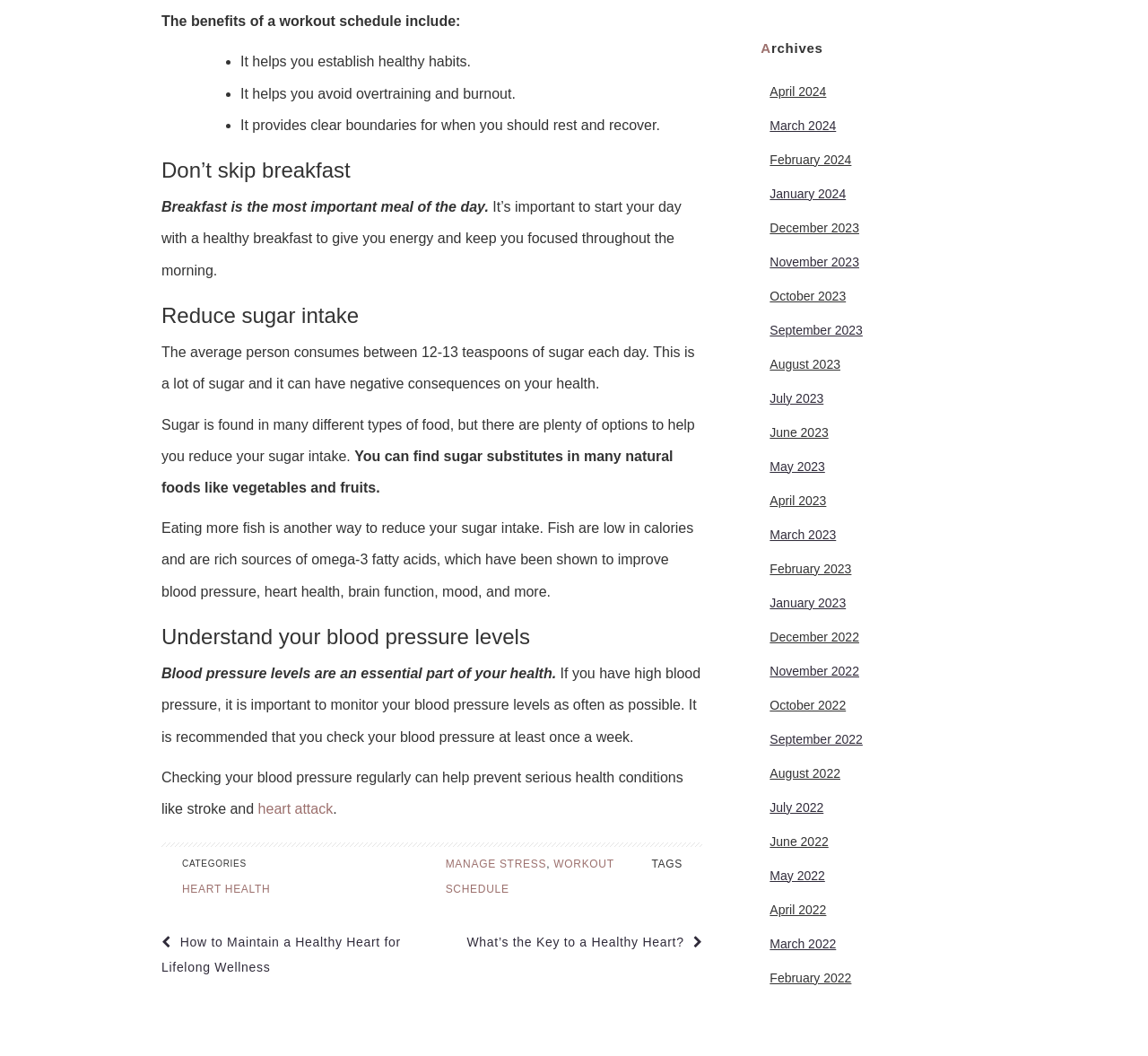Identify the bounding box coordinates for the element you need to click to achieve the following task: "Check the archives for 'April 2024'". The coordinates must be four float values ranging from 0 to 1, formatted as [left, top, right, bottom].

[0.671, 0.079, 0.72, 0.093]